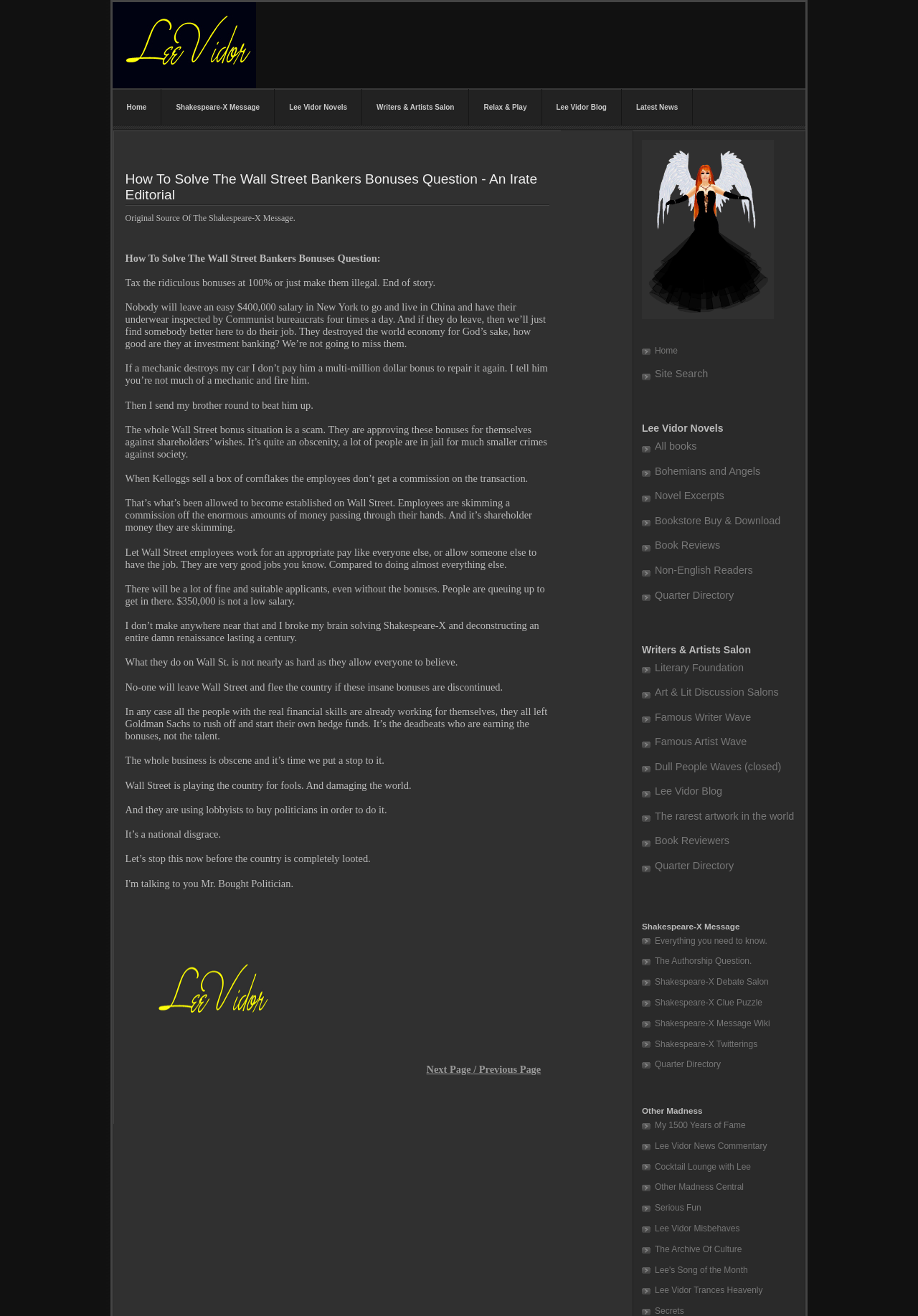Identify the bounding box coordinates for the element you need to click to achieve the following task: "Read the article 'How To Solve The Wall Street Bankers Bonuses Question - An Irate Editorial'". Provide the bounding box coordinates as four float numbers between 0 and 1, in the form [left, top, right, bottom].

[0.136, 0.127, 0.598, 0.157]